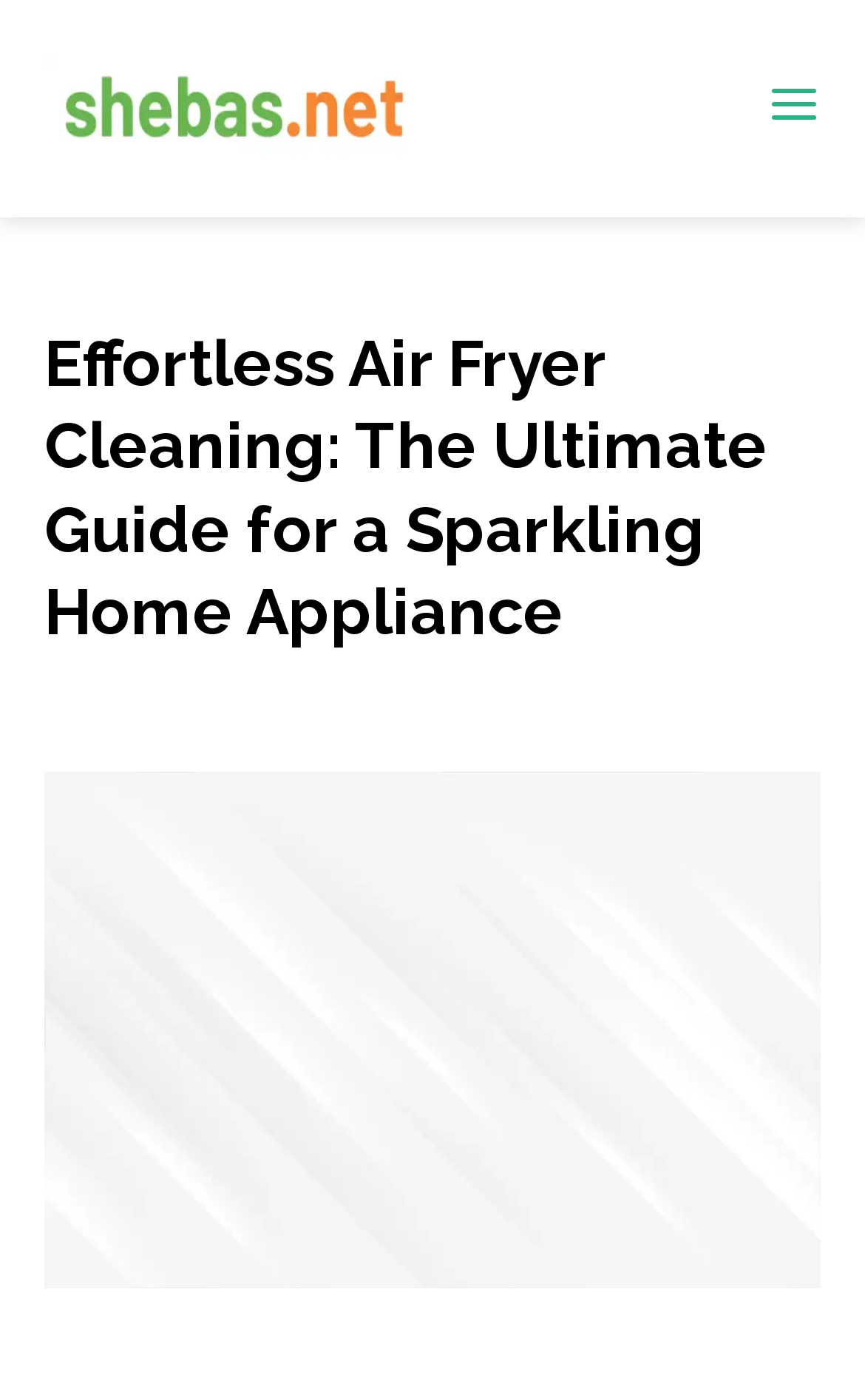Predict the bounding box of the UI element that fits this description: "alt="shebas.net"".

[0.051, 0.057, 0.887, 0.092]